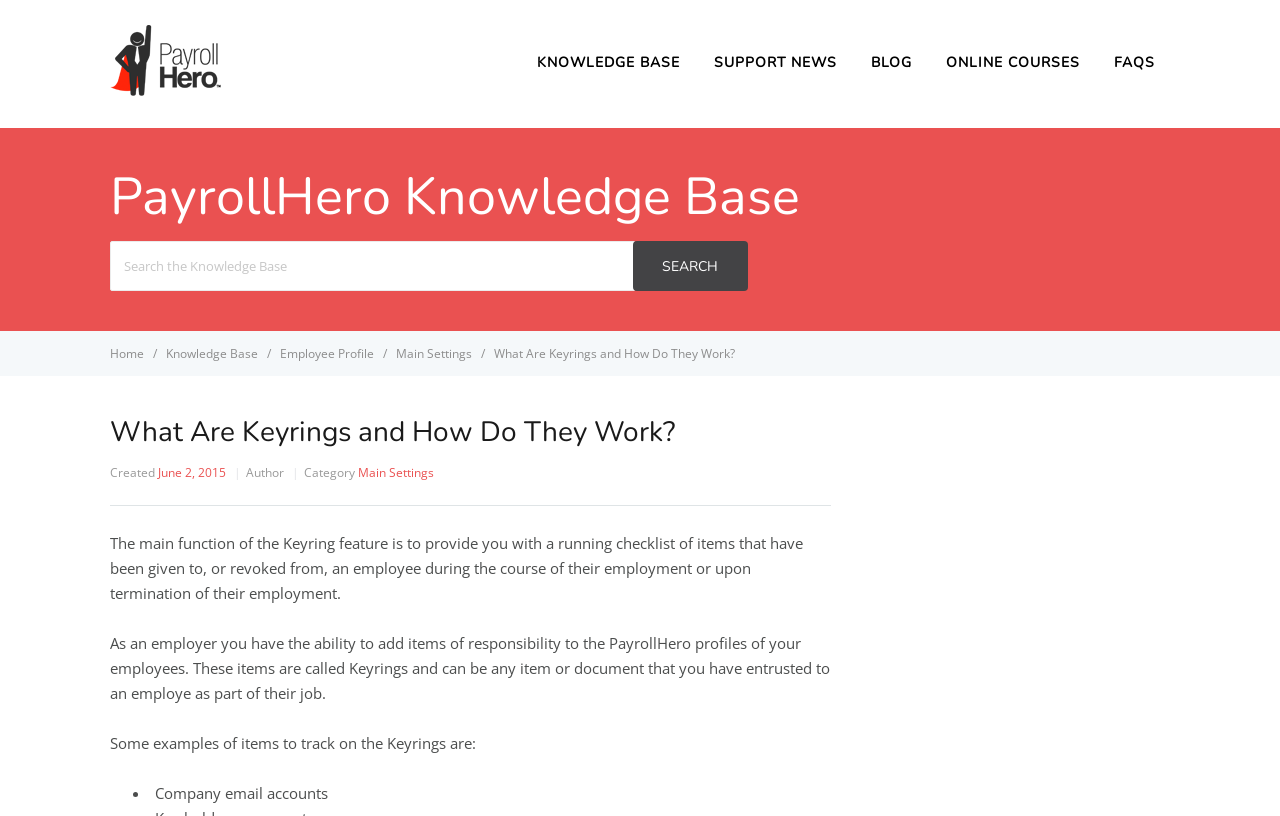Determine the bounding box coordinates of the section I need to click to execute the following instruction: "Search the Knowledge Base". Provide the coordinates as four float numbers between 0 and 1, i.e., [left, top, right, bottom].

[0.086, 0.295, 0.496, 0.357]